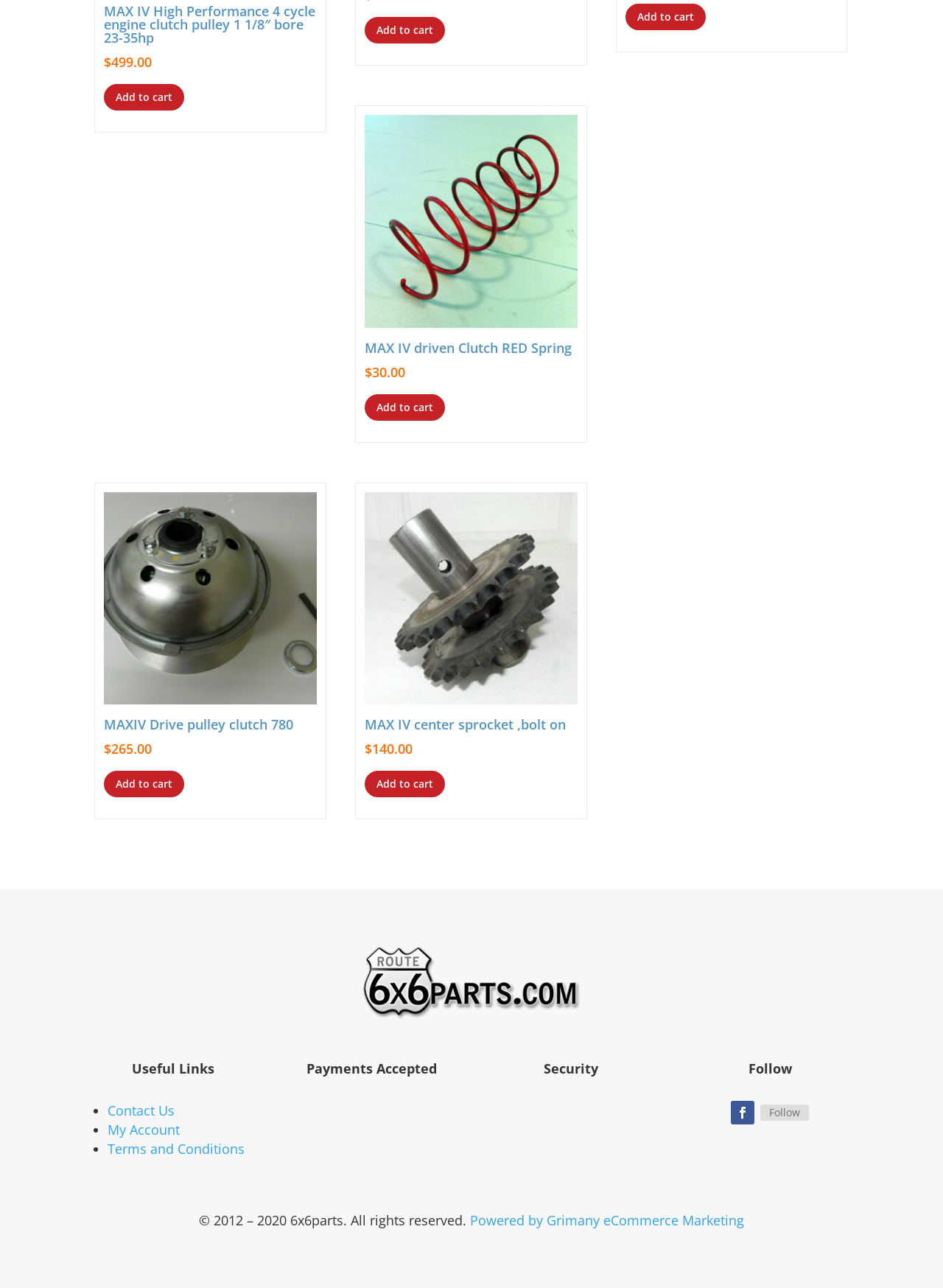Could you specify the bounding box coordinates for the clickable section to complete the following instruction: "Follow on social media"?

[0.775, 0.855, 0.8, 0.873]